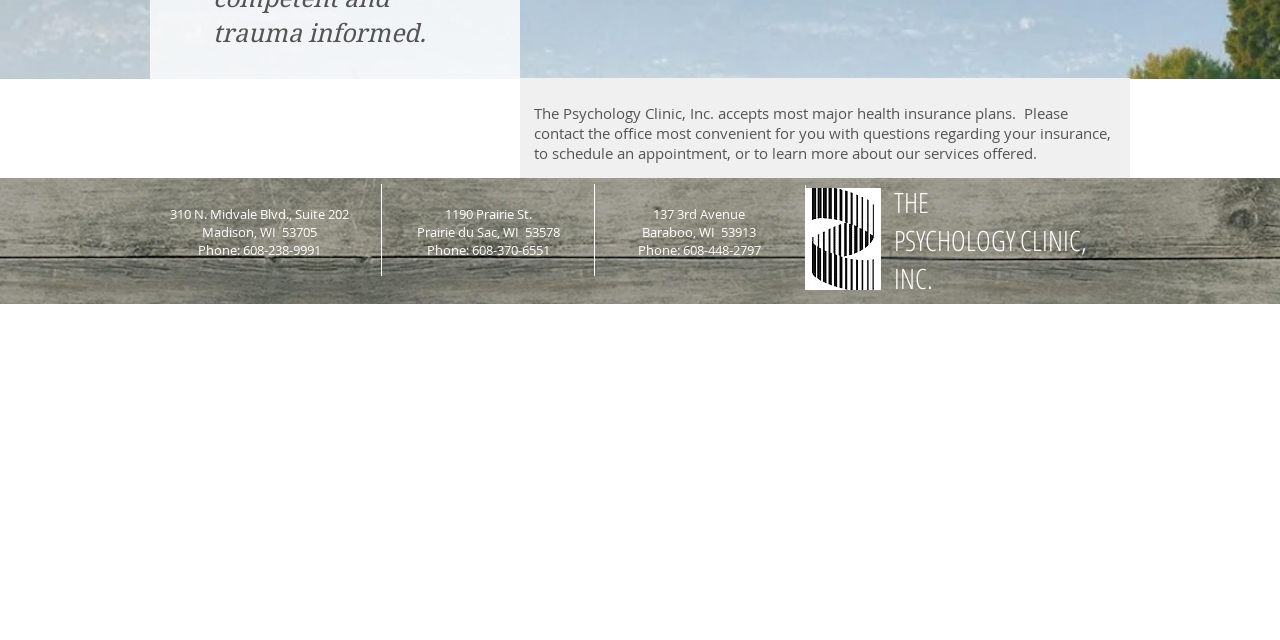Using the provided element description: "PSYCHOLOGY CLINIC, INC.", determine the bounding box coordinates of the corresponding UI element in the screenshot.

[0.698, 0.345, 0.849, 0.464]